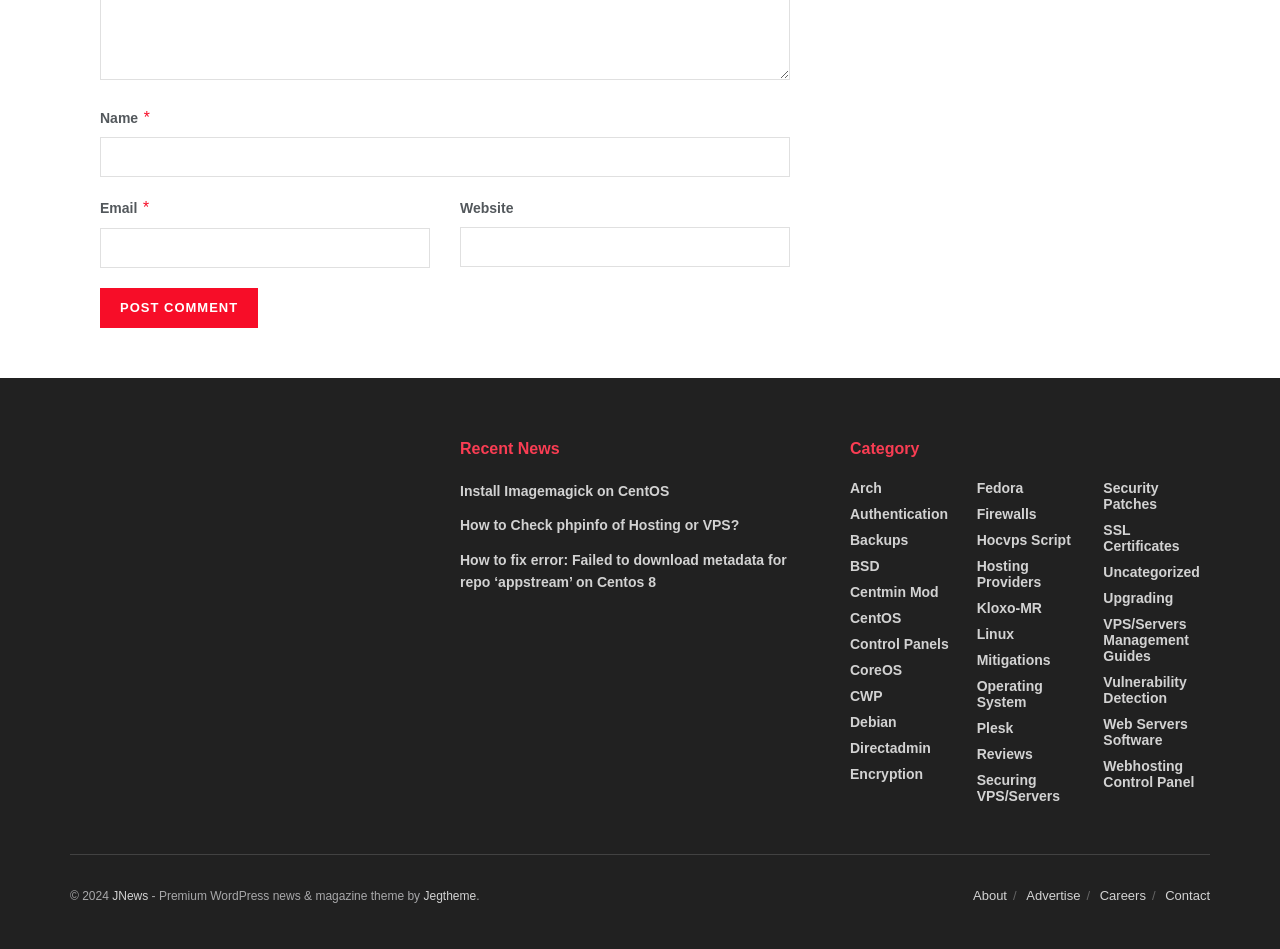Utilize the information from the image to answer the question in detail:
What is the copyright year mentioned at the bottom of the webpage?

The copyright year mentioned at the bottom of the webpage is 2024, indicating that the webpage's content is copyrighted until that year.